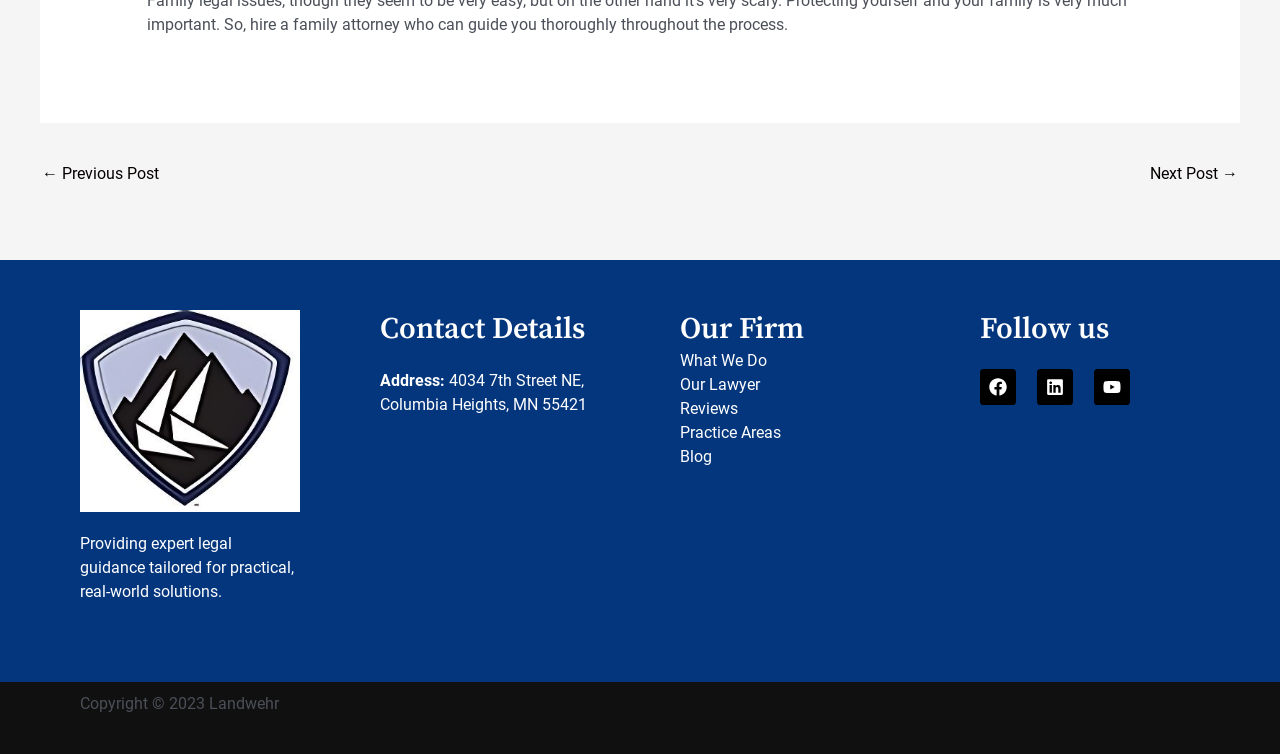What is the address of the law firm?
Based on the image, please offer an in-depth response to the question.

I found the address by looking at the 'Contact Details' section, where it is listed as 'Address:' followed by the actual address.